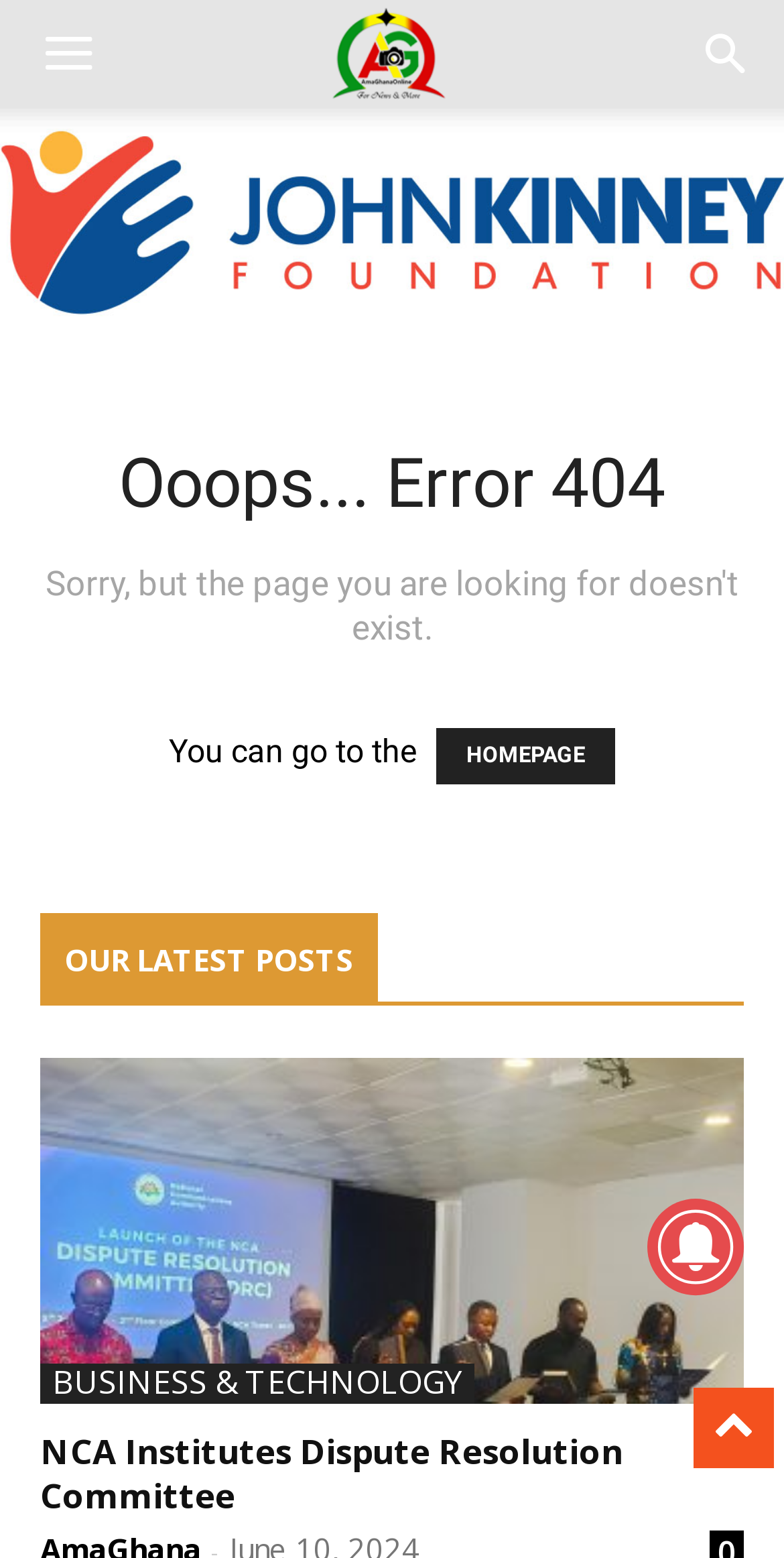What is the title of the latest post?
Observe the image and answer the question with a one-word or short phrase response.

NCA Institutes Dispute Resolution Committee